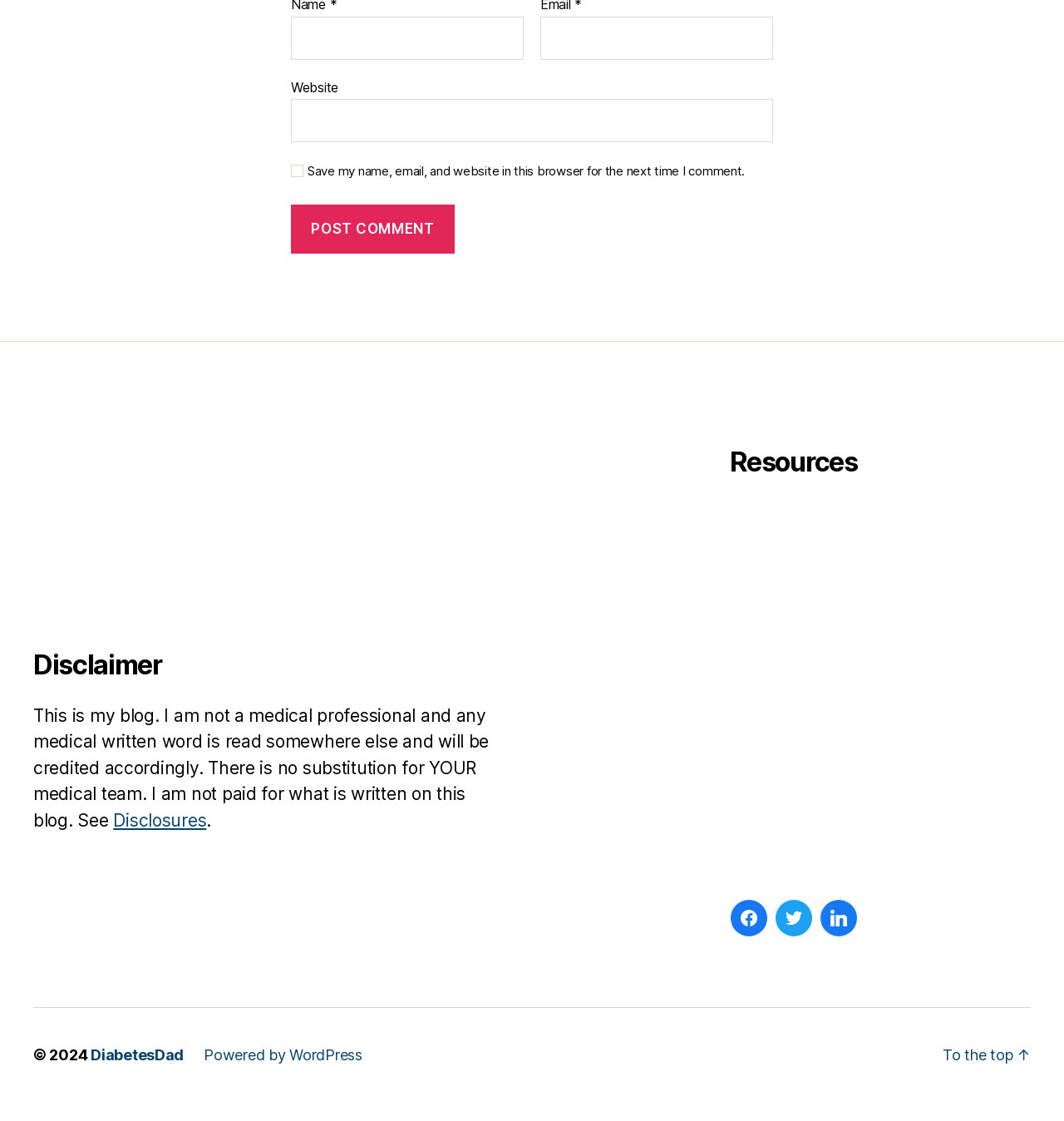How many figures are there in the resources section?
Your answer should be a single word or phrase derived from the screenshot.

3